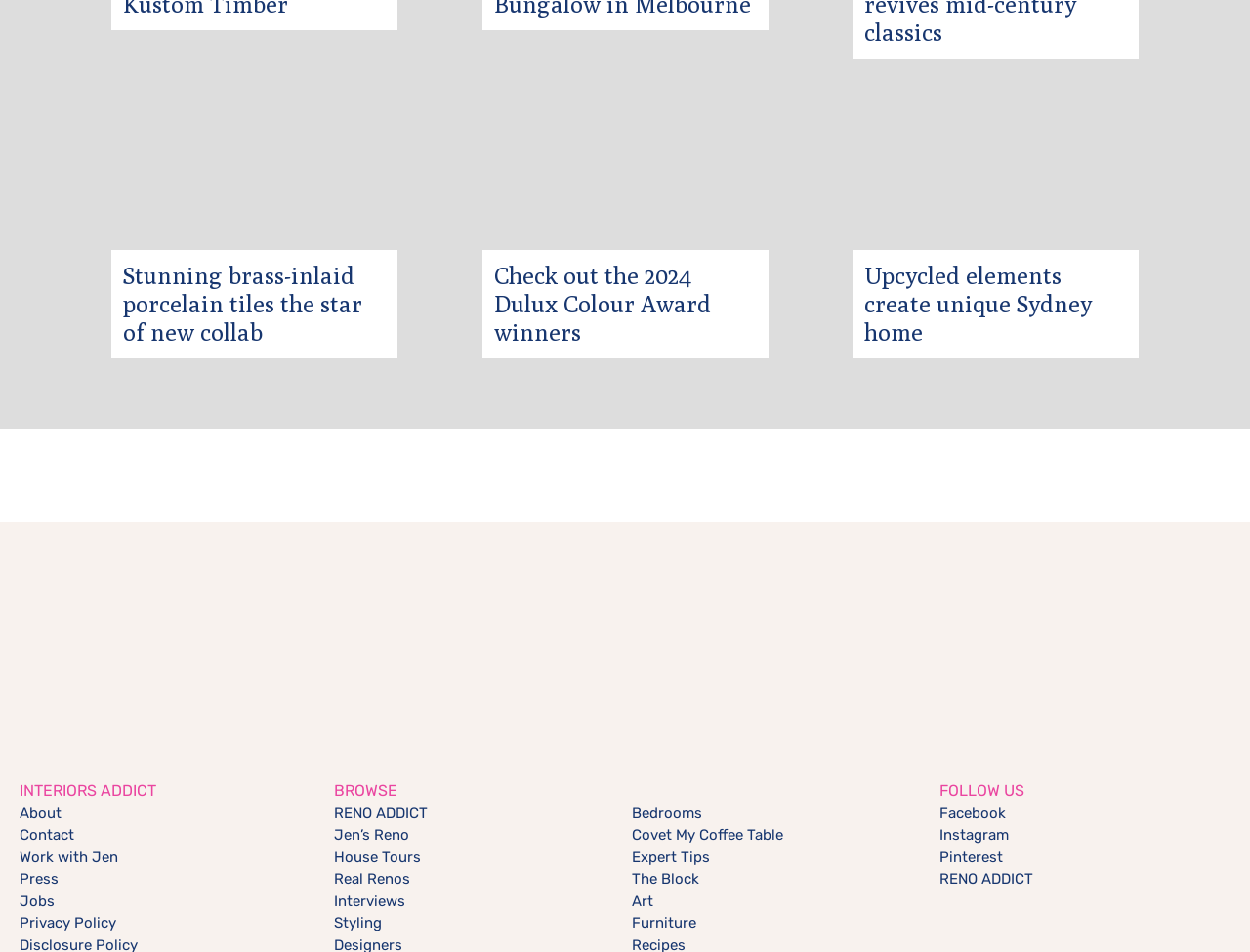Please locate the bounding box coordinates of the element that should be clicked to achieve the given instruction: "Read about stunning brass-inlaid porcelain tiles".

[0.07, 0.088, 0.337, 0.107]